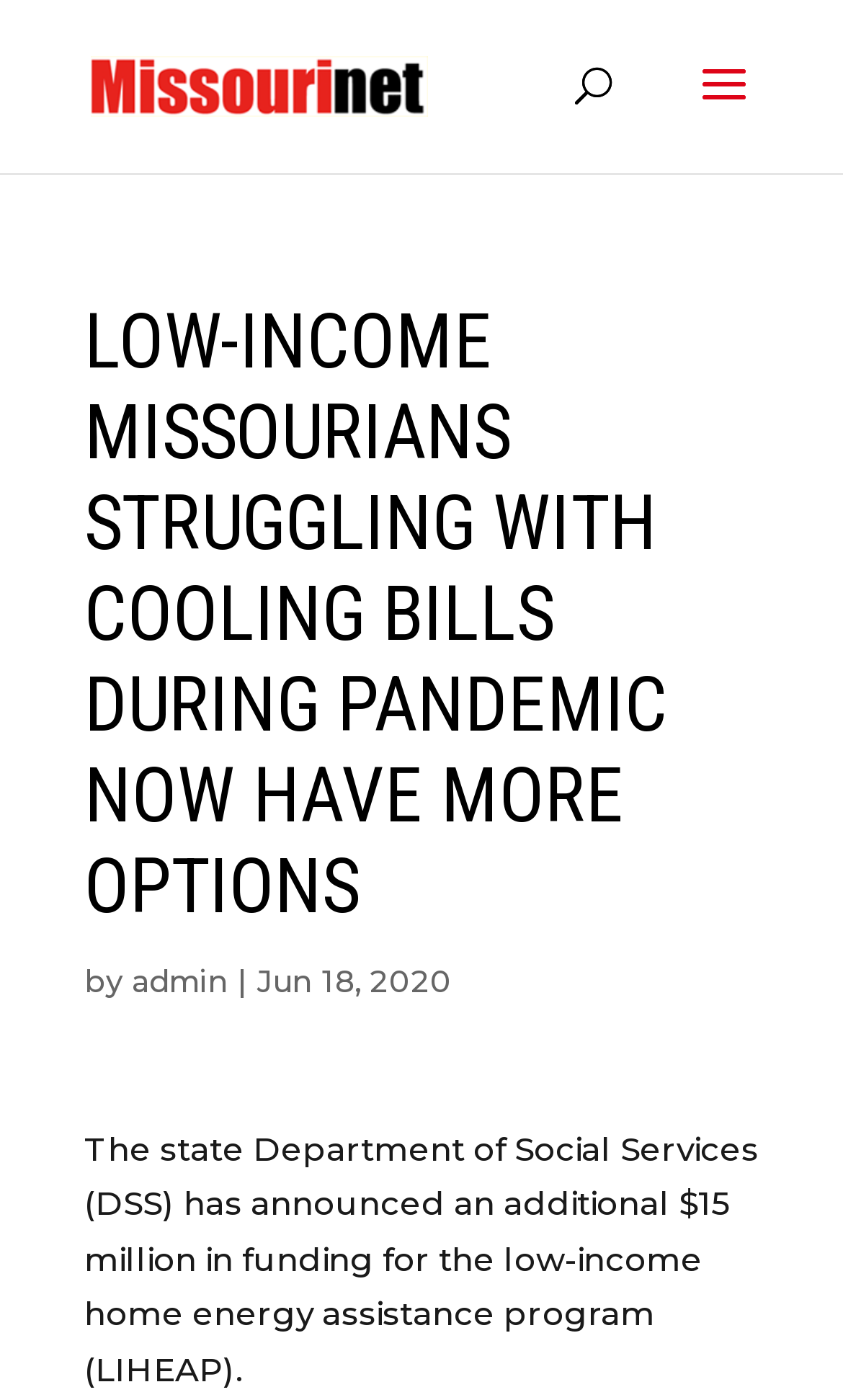Elaborate on the information and visuals displayed on the webpage.

The webpage appears to be a news article from Missourinet, with the title "Low-income Missourians struggling with cooling bills during pandemic now have more options" prominently displayed at the top. The title is centered, taking up most of the width of the page. 

Below the title, there is a byline that reads "by admin" followed by the date "Jun 18, 2020". This byline is positioned near the top of the page, slightly to the right of the title.

The main content of the article is a single paragraph that starts with "The state Department of Social Services (DSS) has announced an additional $15 million in funding for the low-income home energy assistance program (LIHEAP)." This paragraph is positioned below the byline, taking up most of the width of the page.

At the very top left of the page, there is a link to Missourinet, accompanied by a small image of the Missourinet logo. This link is positioned near the top edge of the page.

In the top right corner, there is a search bar that spans about half the width of the page.